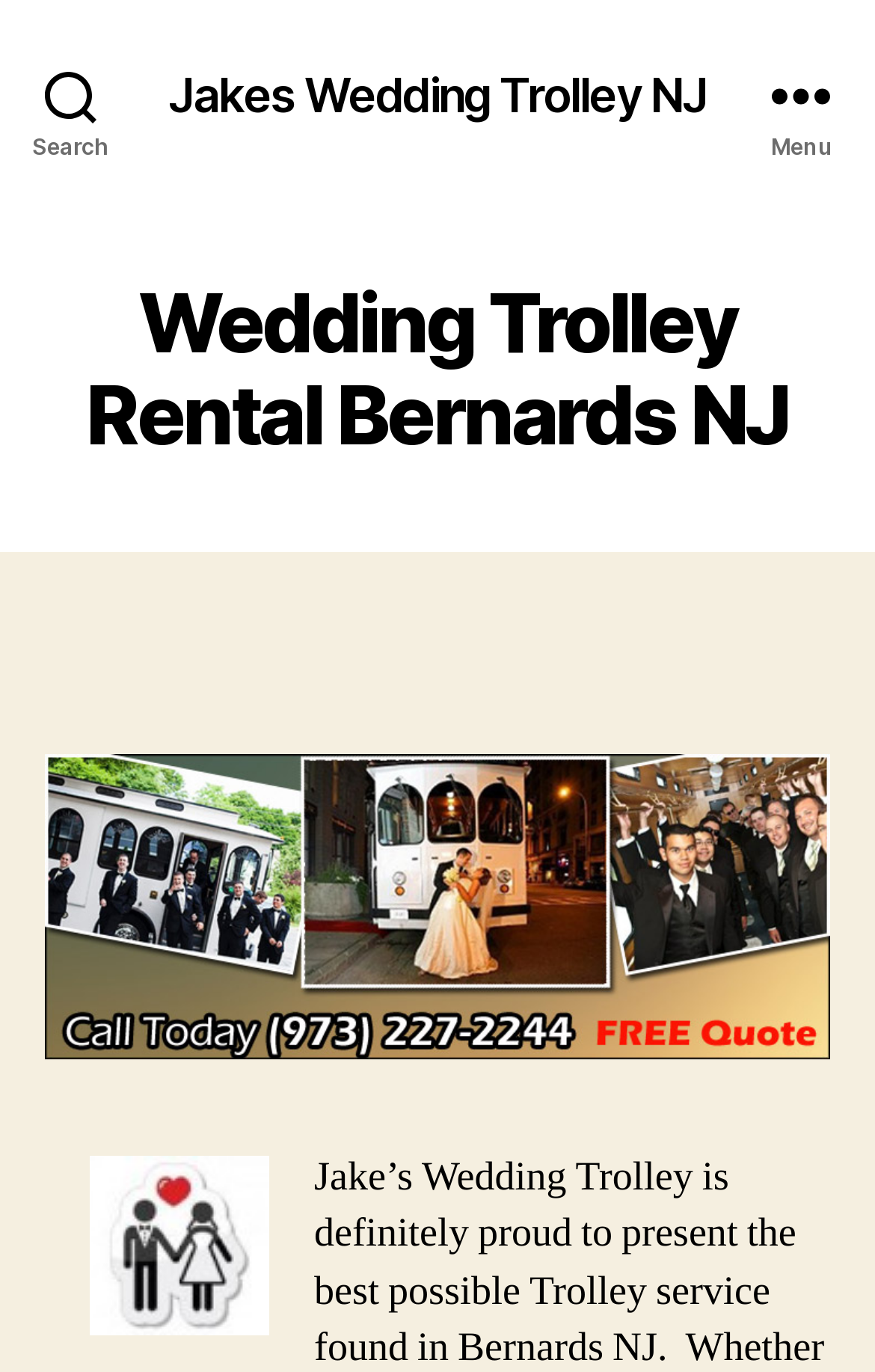Using the element description provided, determine the bounding box coordinates in the format (top-left x, top-left y, bottom-right x, bottom-right y). Ensure that all values are floating point numbers between 0 and 1. Element description: Jakes Wedding Trolley NJ

[0.192, 0.052, 0.808, 0.086]